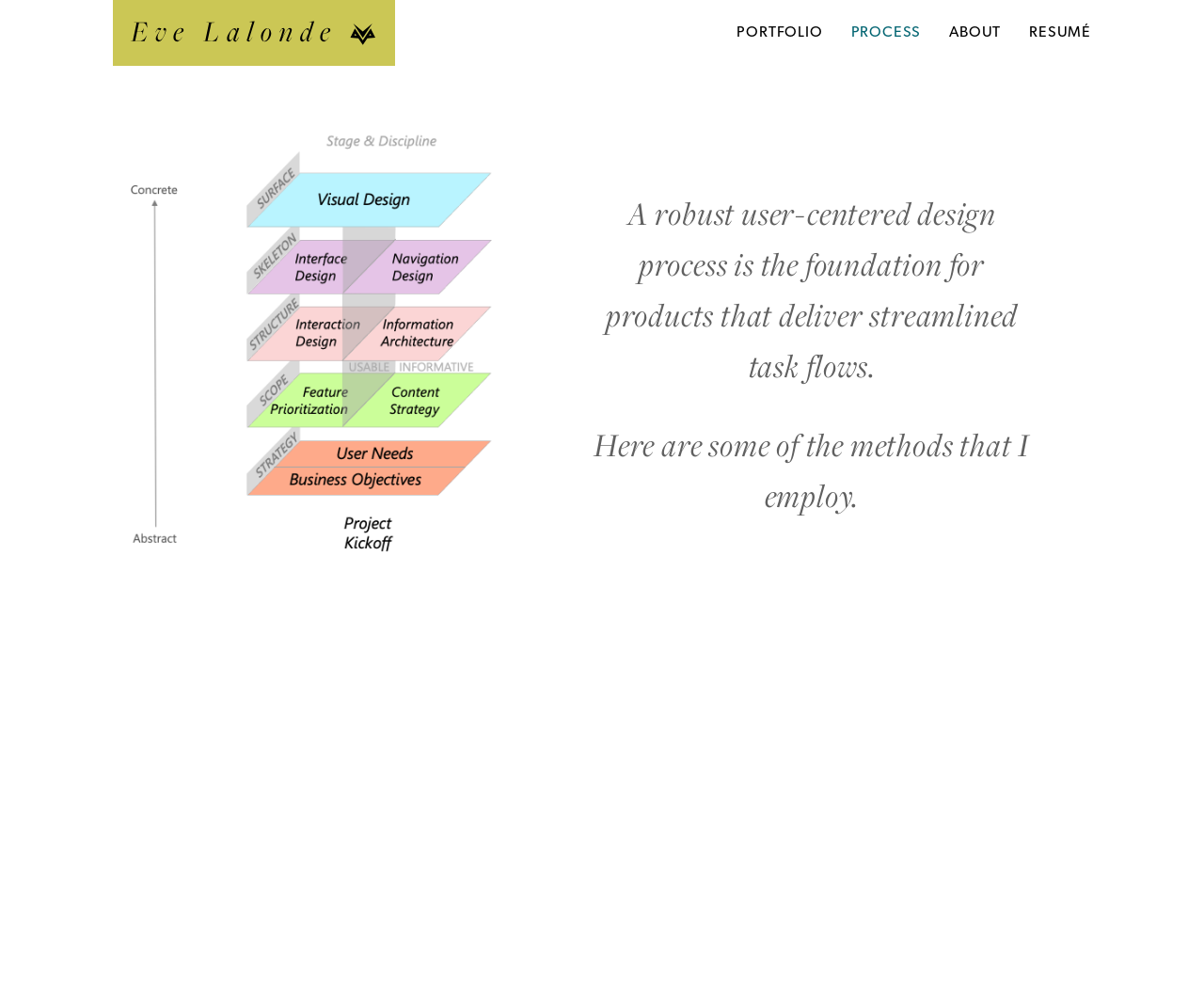Predict the bounding box coordinates of the UI element that matches this description: "PORTFOLIO". The coordinates should be in the format [left, top, right, bottom] with each value between 0 and 1.

[0.612, 0.024, 0.695, 0.041]